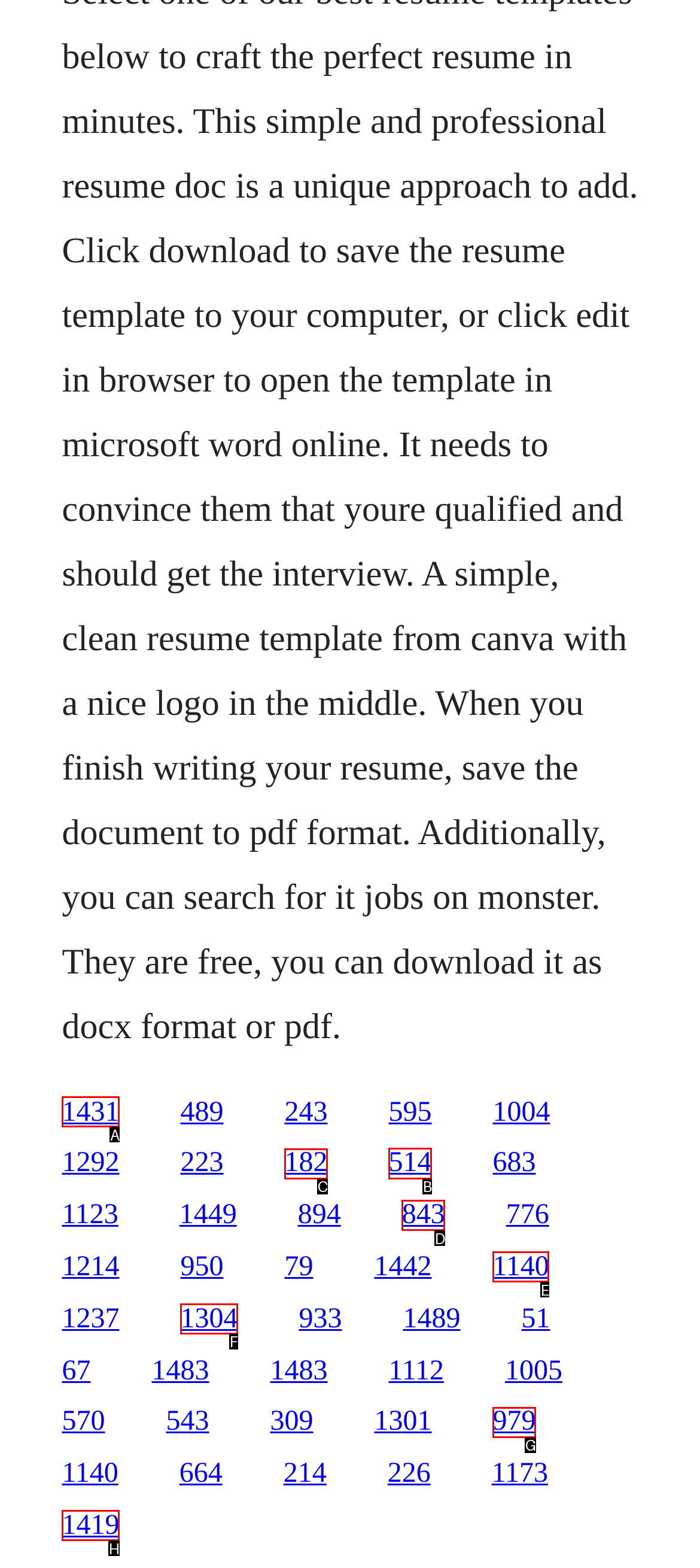Which choice should you pick to execute the task: follow the tenth link
Respond with the letter associated with the correct option only.

B